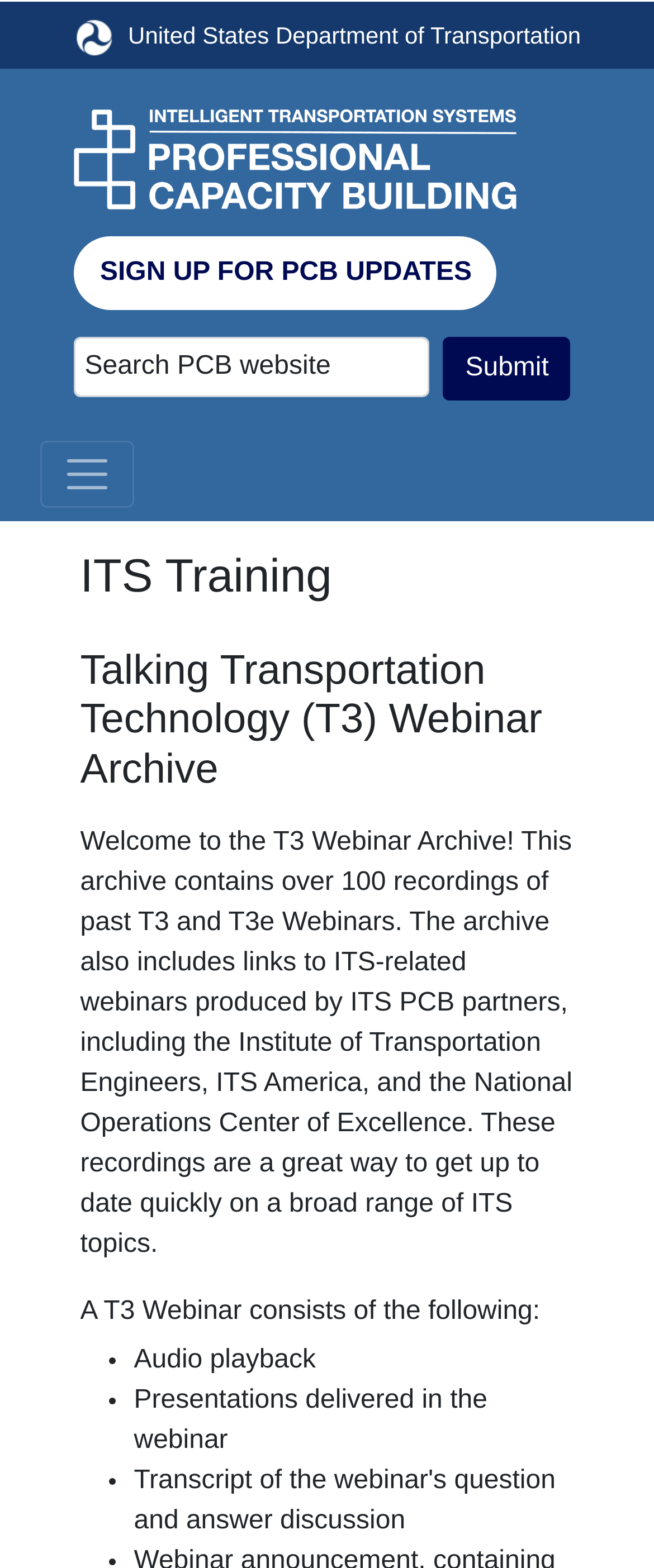Using the provided element description: "Submit", identify the bounding box coordinates. The coordinates should be four floats between 0 and 1 in the order [left, top, right, bottom].

[0.678, 0.215, 0.873, 0.255]